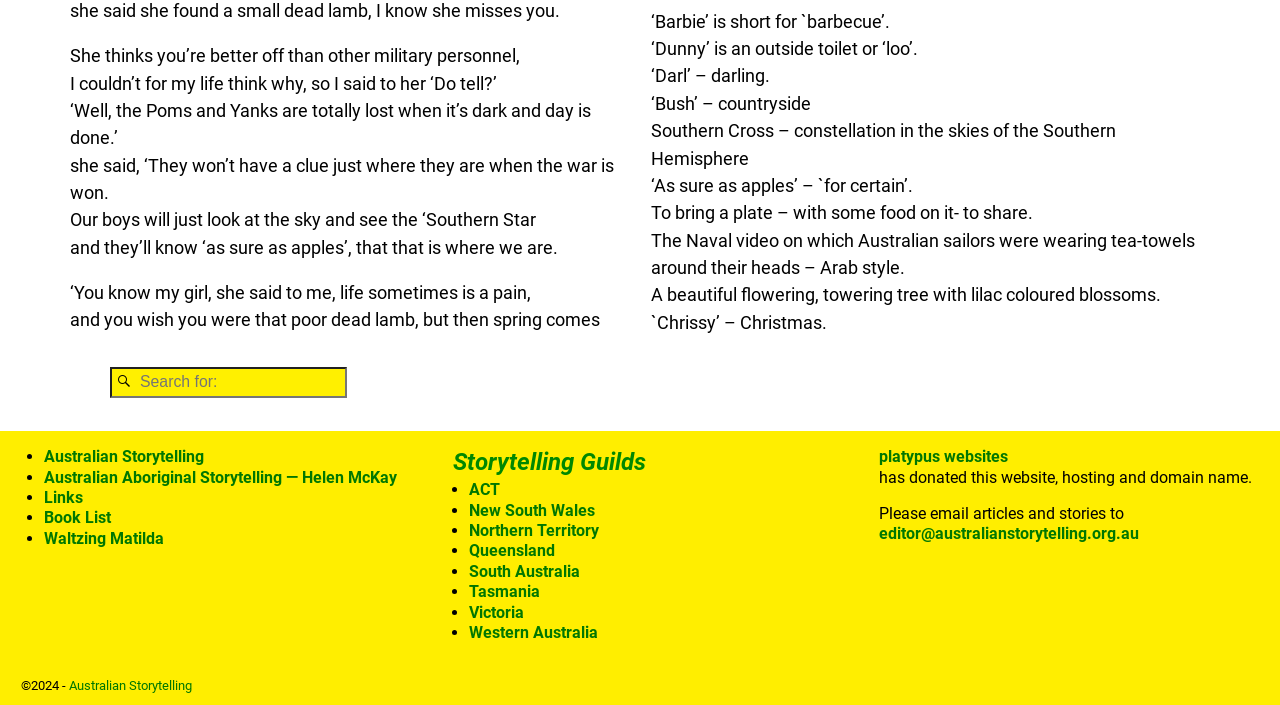Based on the image, please elaborate on the answer to the following question:
What is the topic of the storytelling?

Based on the content of the webpage, it appears to be focused on Australian storytelling, with references to Australian culture, history, and geography.